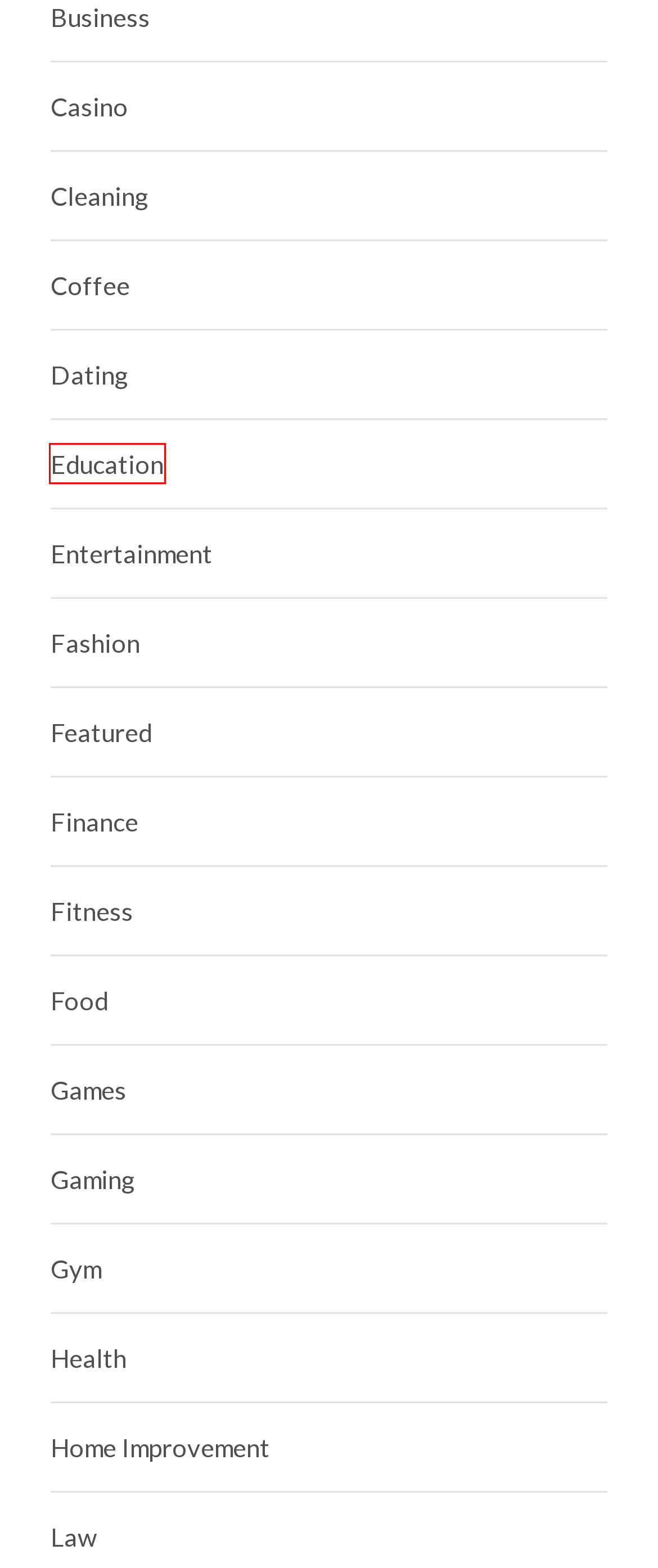Given a webpage screenshot with a red bounding box around a UI element, choose the webpage description that best matches the new webpage after clicking the element within the bounding box. Here are the candidates:
A. Entertainment | MSFT Place
B. Fashion | MSFT Place
C. Games | MSFT Place
D. Education | MSFT Place
E. Fitness | MSFT Place
F. Casino | MSFT Place
G. Home improvement | MSFT Place
H. Cleaning | MSFT Place

D